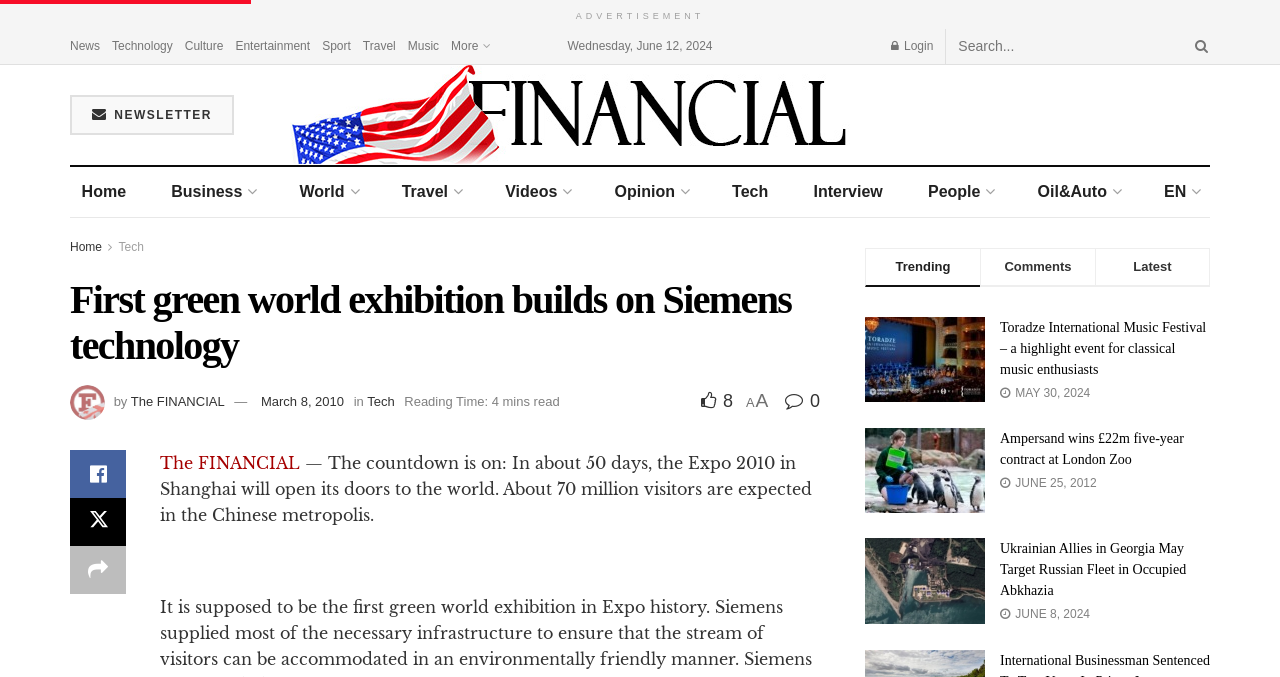Please examine the image and answer the question with a detailed explanation:
What is the position of the 'Search' button on the webpage?

I found the answer by looking at the layout of the webpage and finding the 'Search' button, which is located on the top right corner of the webpage.